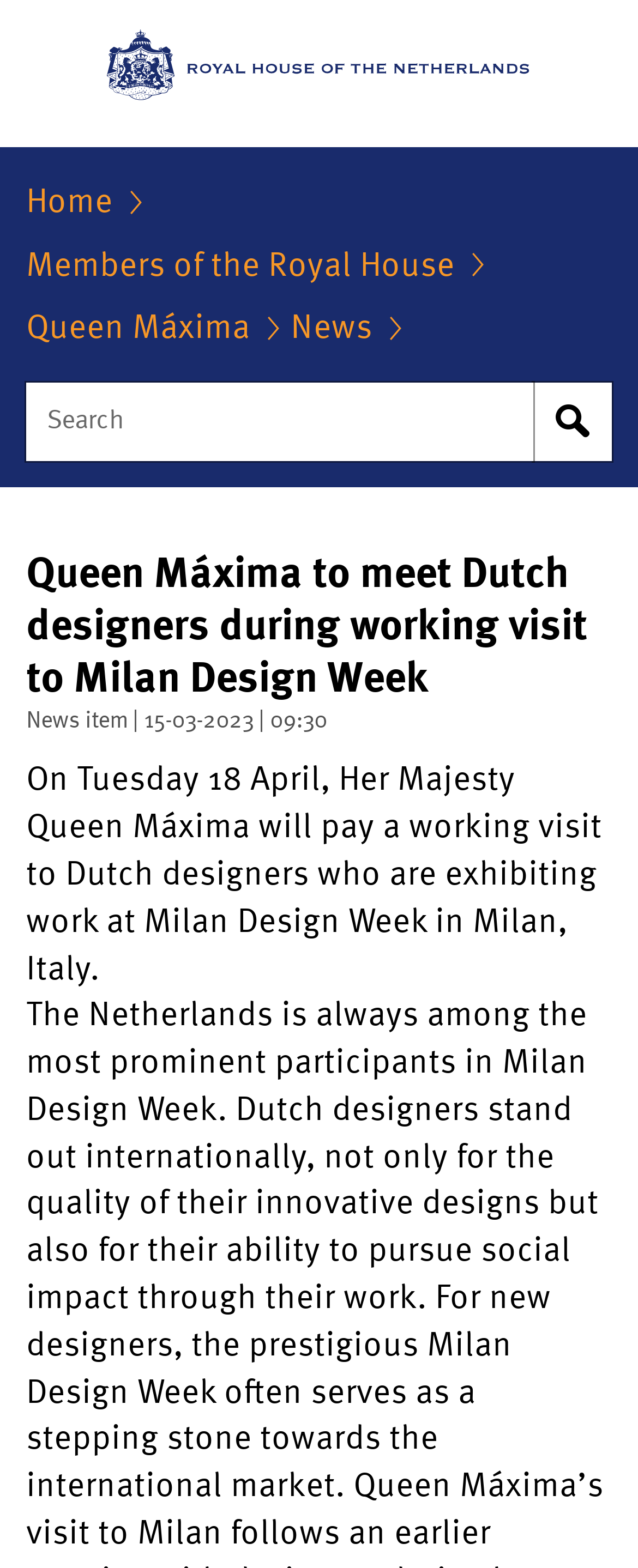What is the location of Milan Design Week?
Based on the image, give a concise answer in the form of a single word or short phrase.

Milan, Italy